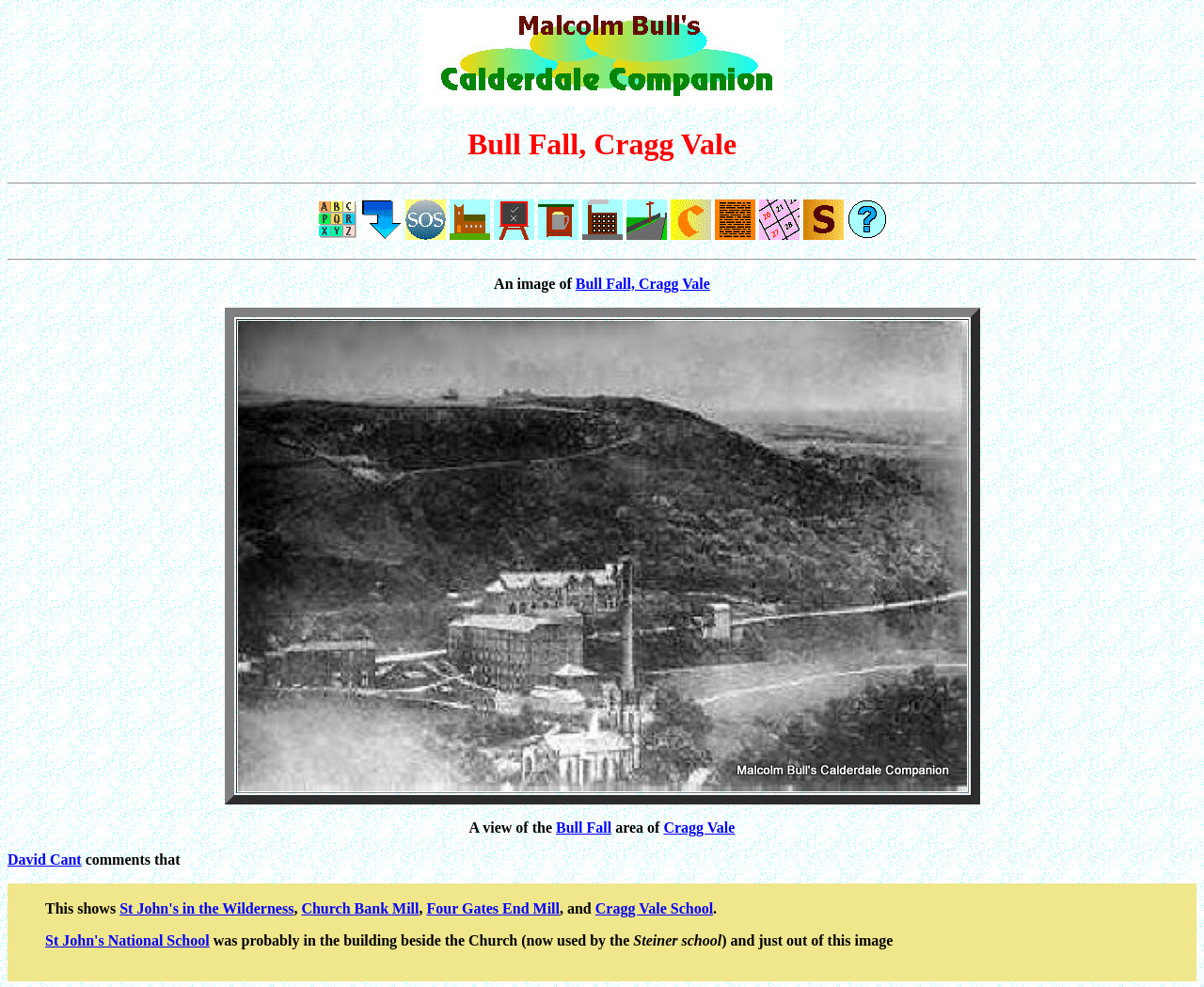What is the name of the church mentioned in the comments?
Using the image as a reference, answer with just one word or a short phrase.

St John's in the Wilderness